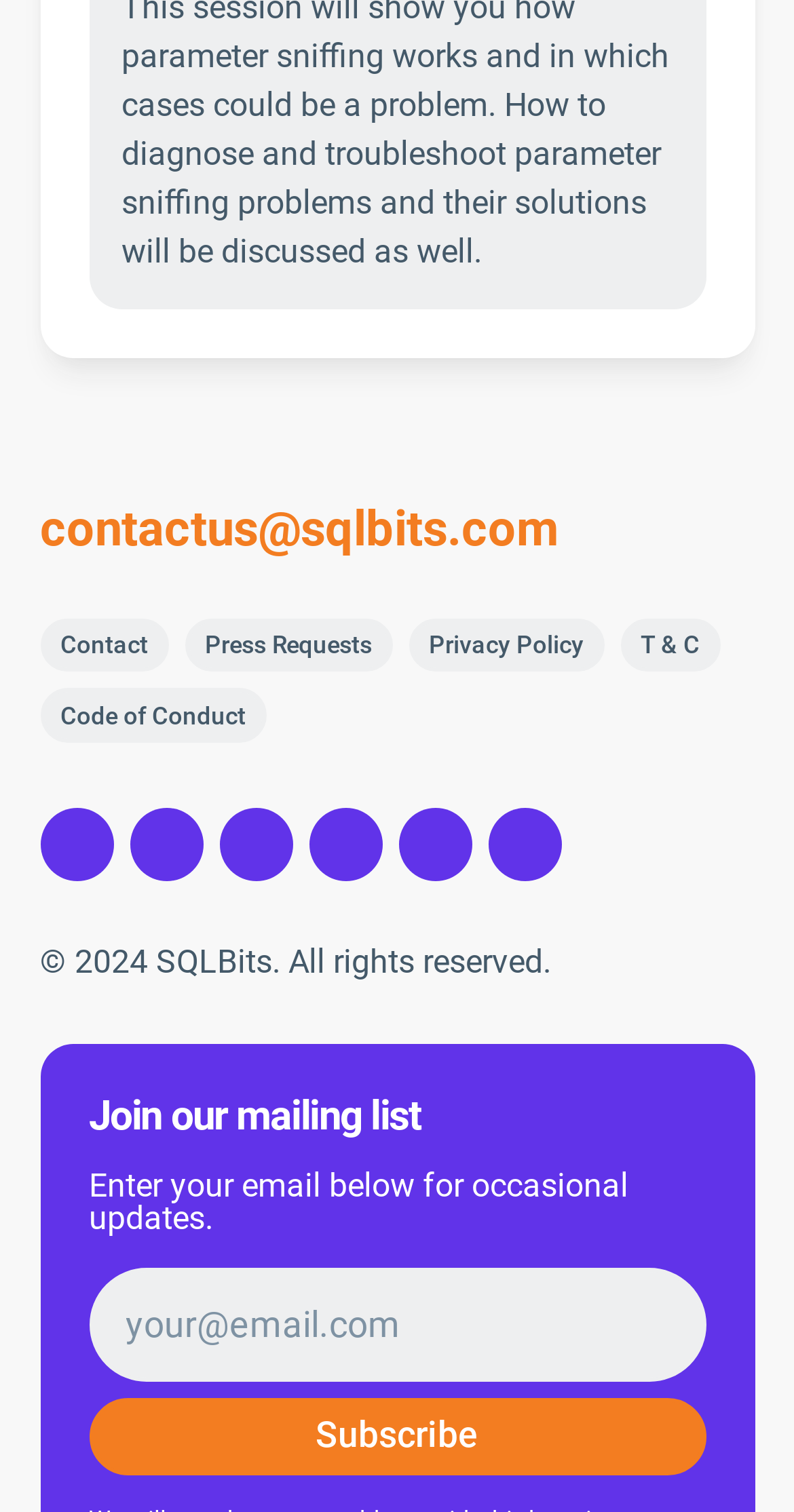What is the button text below the textbox?
Look at the image and answer the question with a single word or phrase.

Subscribe